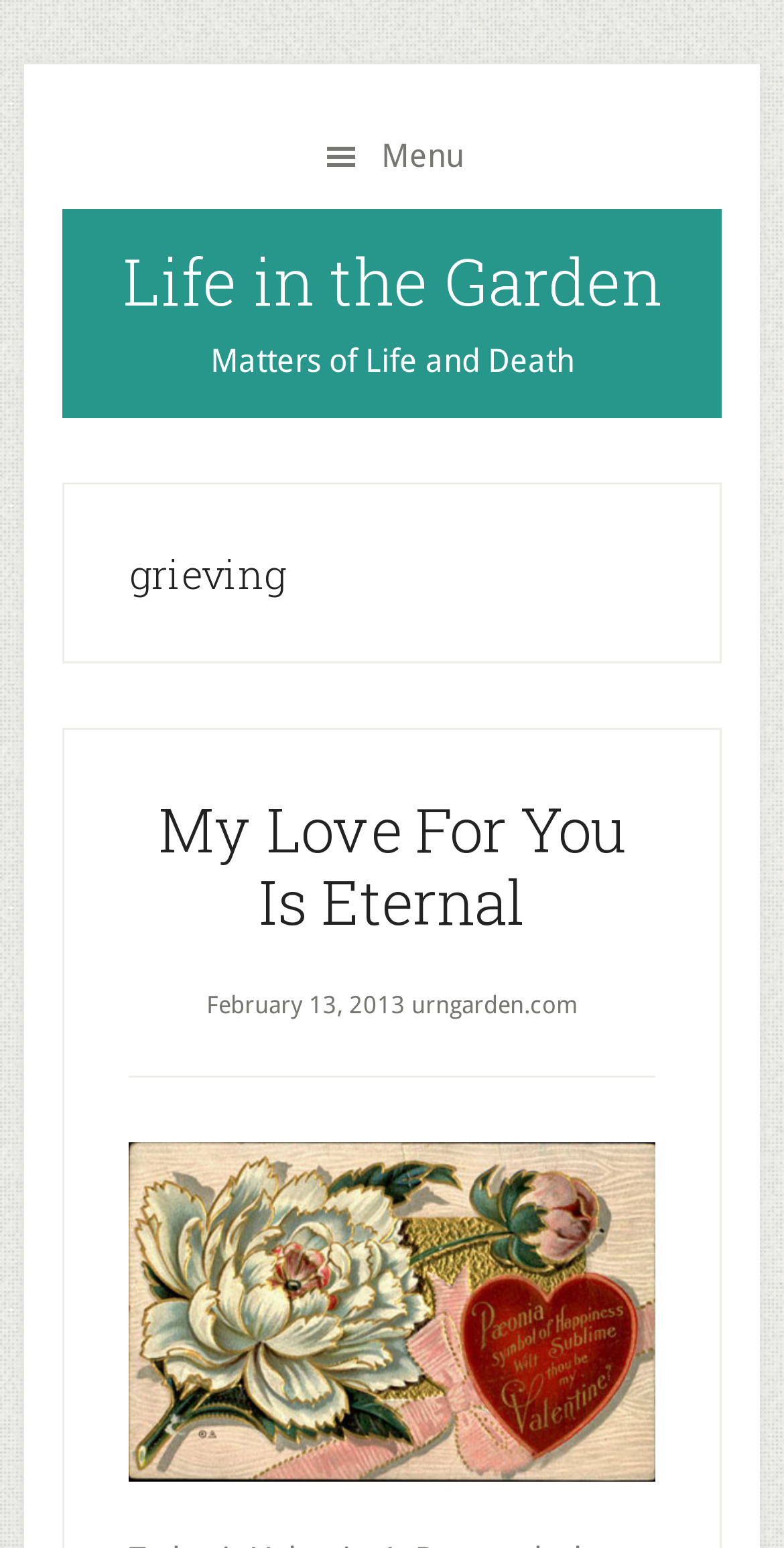From the given element description: "CTM Potter Supplies", find the bounding box for the UI element. Provide the coordinates as four float numbers between 0 and 1, in the order [left, top, right, bottom].

None